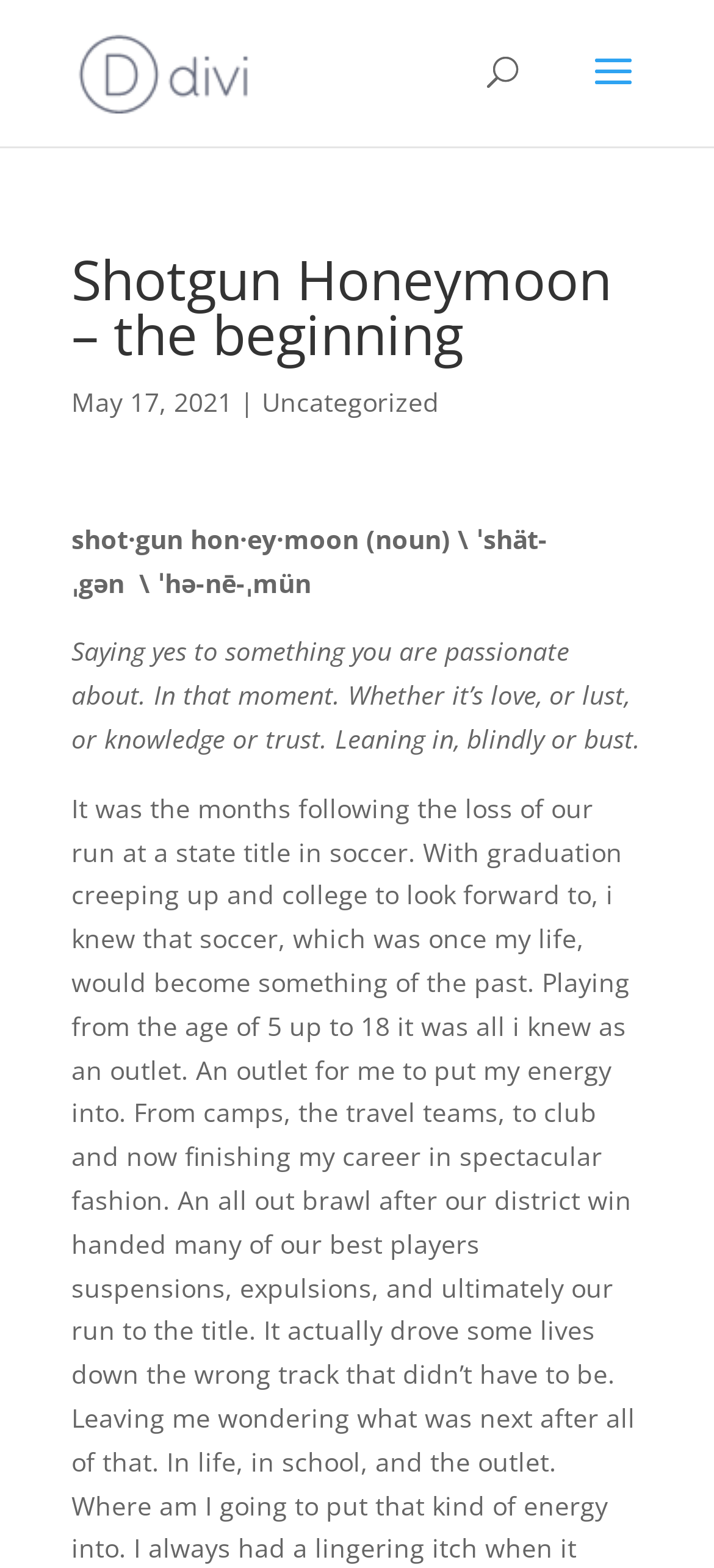Determine the bounding box coordinates for the UI element described. Format the coordinates as (top-left x, top-left y, bottom-right x, bottom-right y) and ensure all values are between 0 and 1. Element description: Uncategorized

[0.367, 0.245, 0.615, 0.267]